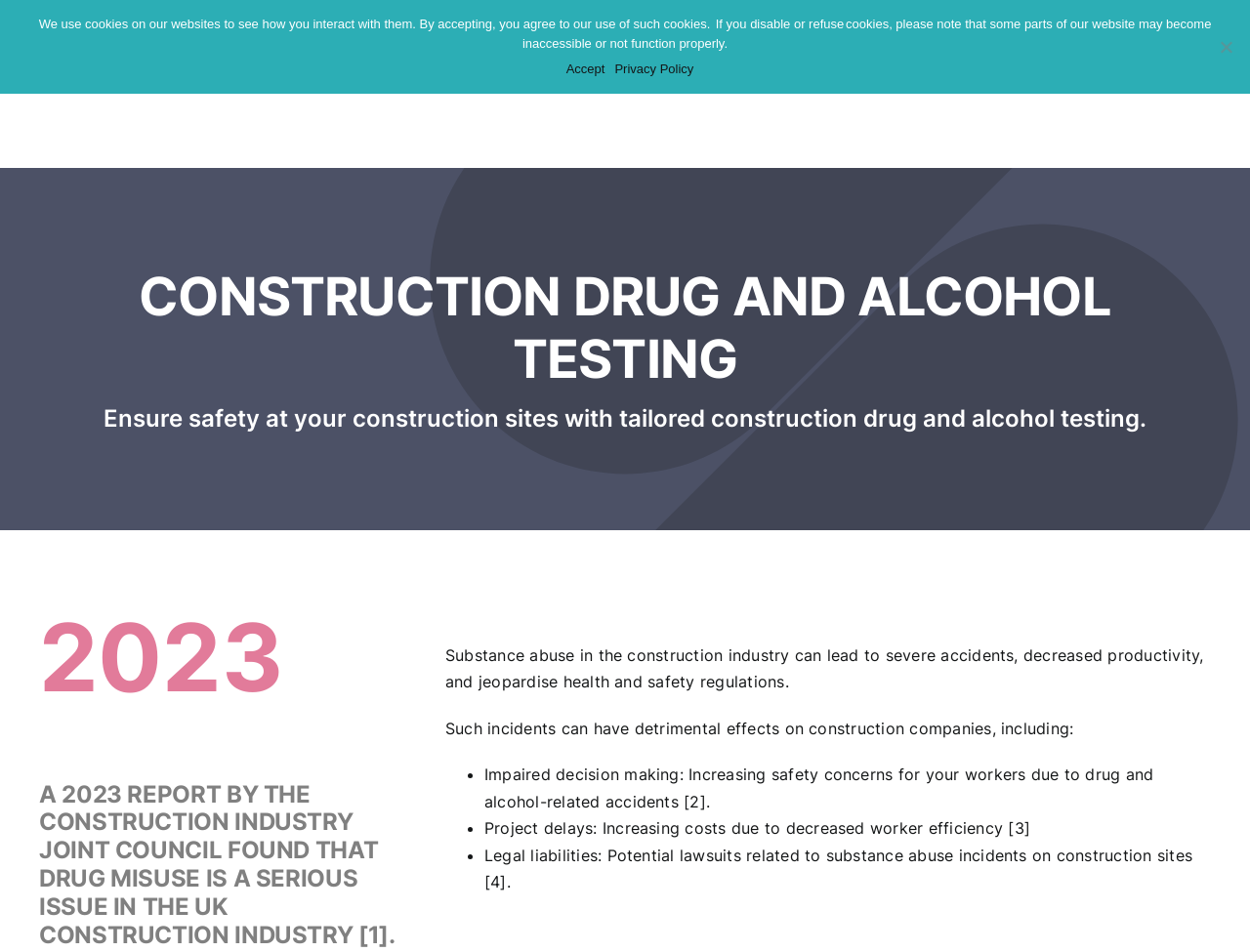Please determine the bounding box coordinates of the section I need to click to accomplish this instruction: "Click the HEALTH link".

[0.692, 0.034, 0.741, 0.08]